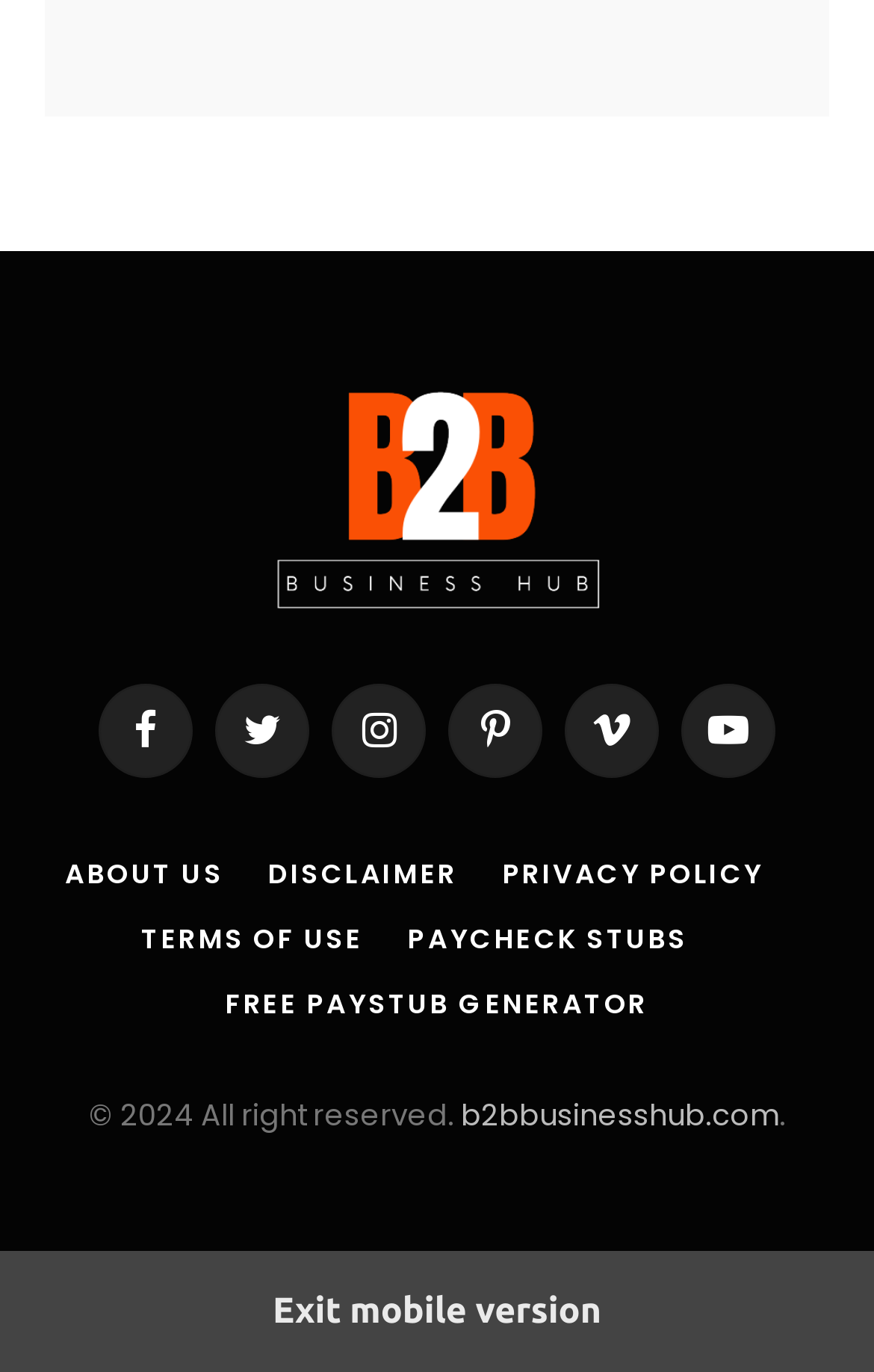Determine the bounding box coordinates of the element that should be clicked to execute the following command: "Visit the YouTube channel".

[0.779, 0.499, 0.887, 0.567]